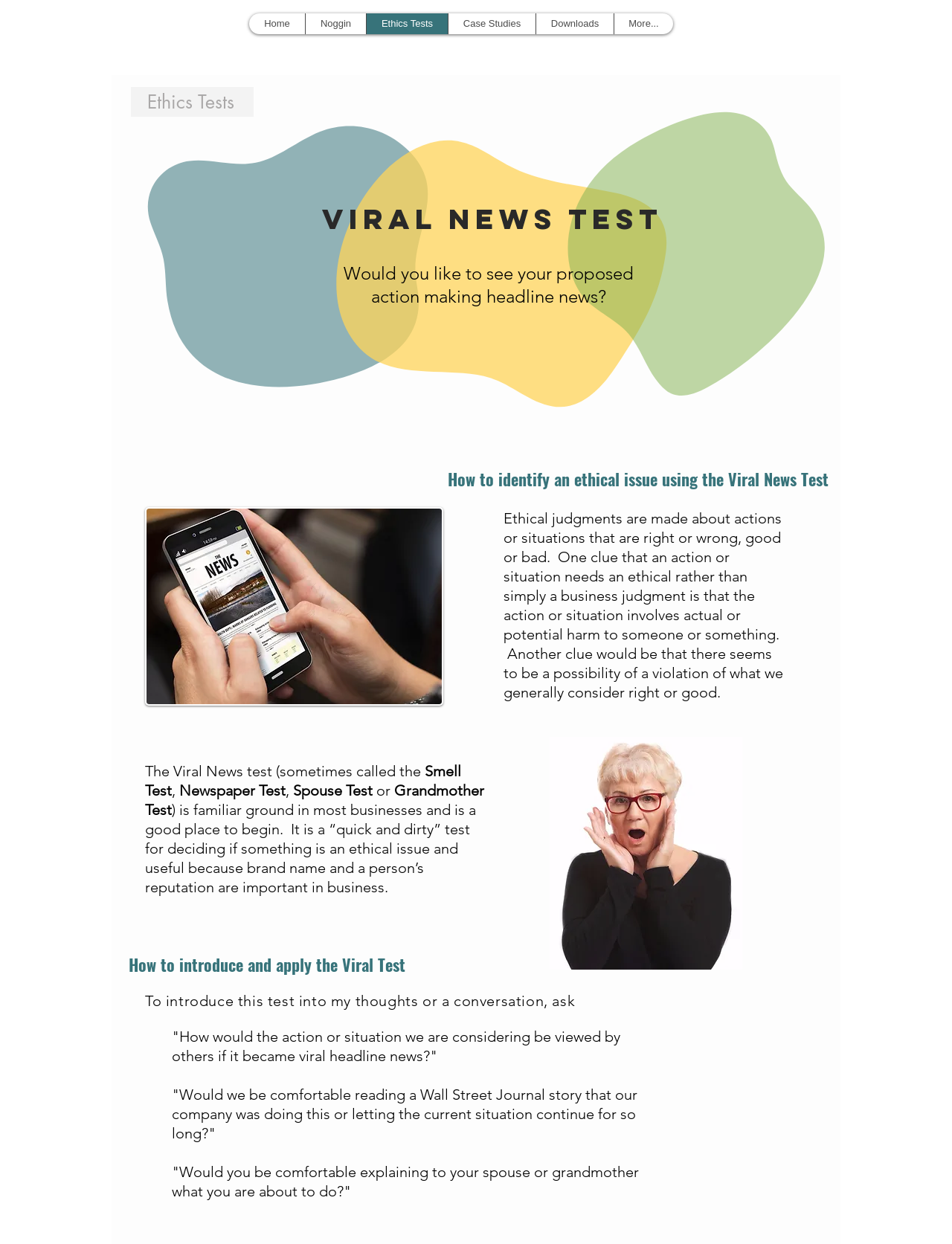Give a complete and precise description of the webpage's appearance.

The webpage is about the Viral News Test, also known as the Smell Test, Newspaper Test, Spouse Test, or Grandmother Test, which is used to identify ethical concerns in decision-making. 

At the top of the page, there is a navigation menu with links to "Home", "Noggin", "Ethics Tests", "Case Studies", "Downloads", and "More...". 

Below the navigation menu, there is a heading that reads "Viral News Test". 

Following the heading, there is a question that asks whether the user would like to see their proposed action making headline news. 

To the left of this question, there is a link to "Ethics Tests". 

Below the question, there is a heading that explains how to identify an ethical issue using the Viral News Test. 

Under this heading, there is a block of text that discusses the importance of considering harm to others and violations of what is generally considered right or good when making ethical judgments. 

Next, there is a passage that explains the Viral News test, including its alternative names, and how it is a useful tool for deciding if something is an ethical issue. 

Below this passage, there is a heading that explains how to introduce and apply the Viral Test. 

To the right of this heading, there is an edited image. 

Under the heading, there are three questions that can be used to introduce the Viral News Test into one's thoughts or a conversation, including how the action or situation would be viewed by others if it became viral headline news, whether one would be comfortable reading a news story about the company's actions, and whether one would be comfortable explaining their actions to their spouse or grandmother.